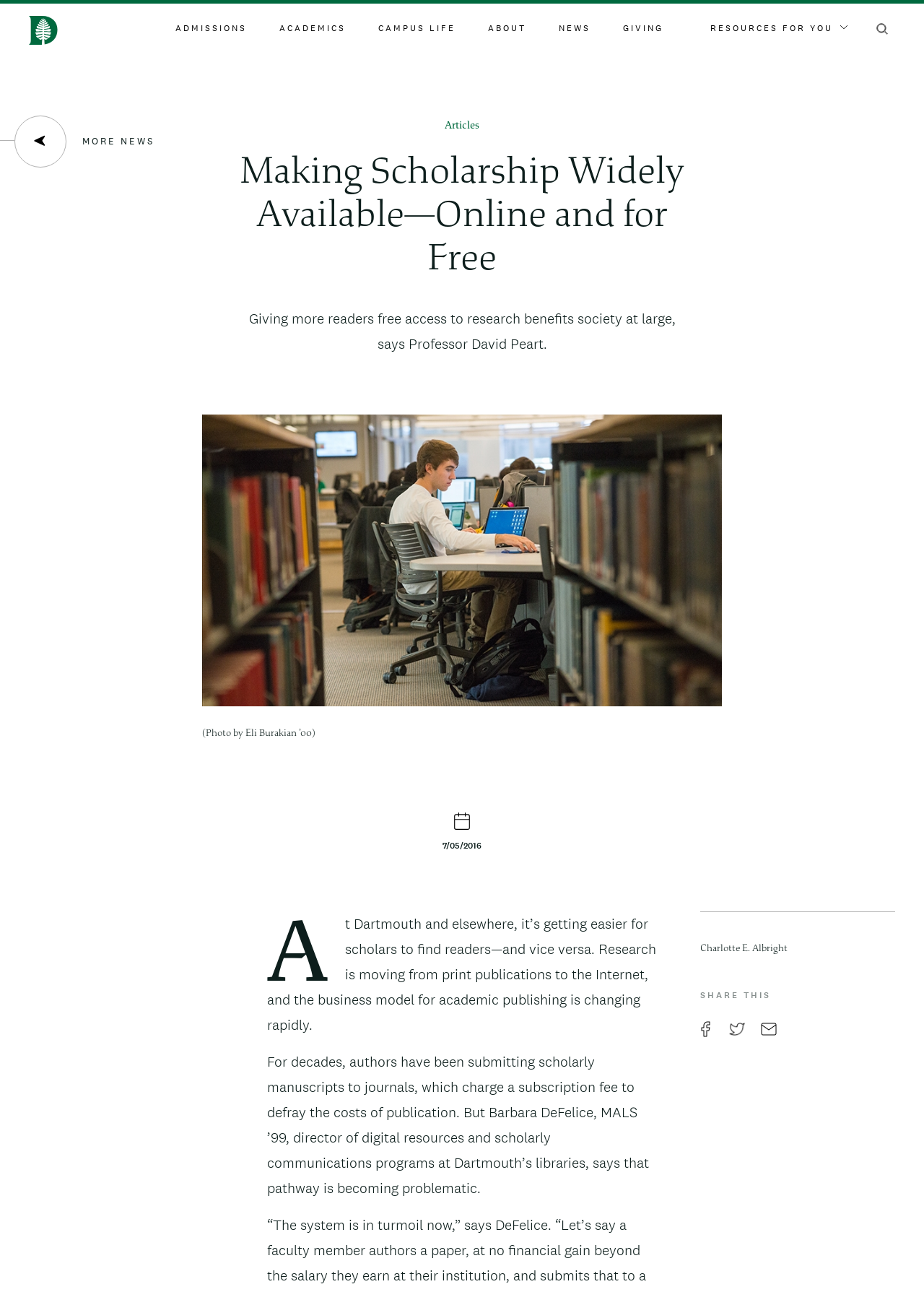What is the main topic of this webpage?
Based on the image, respond with a single word or phrase.

Scholarship